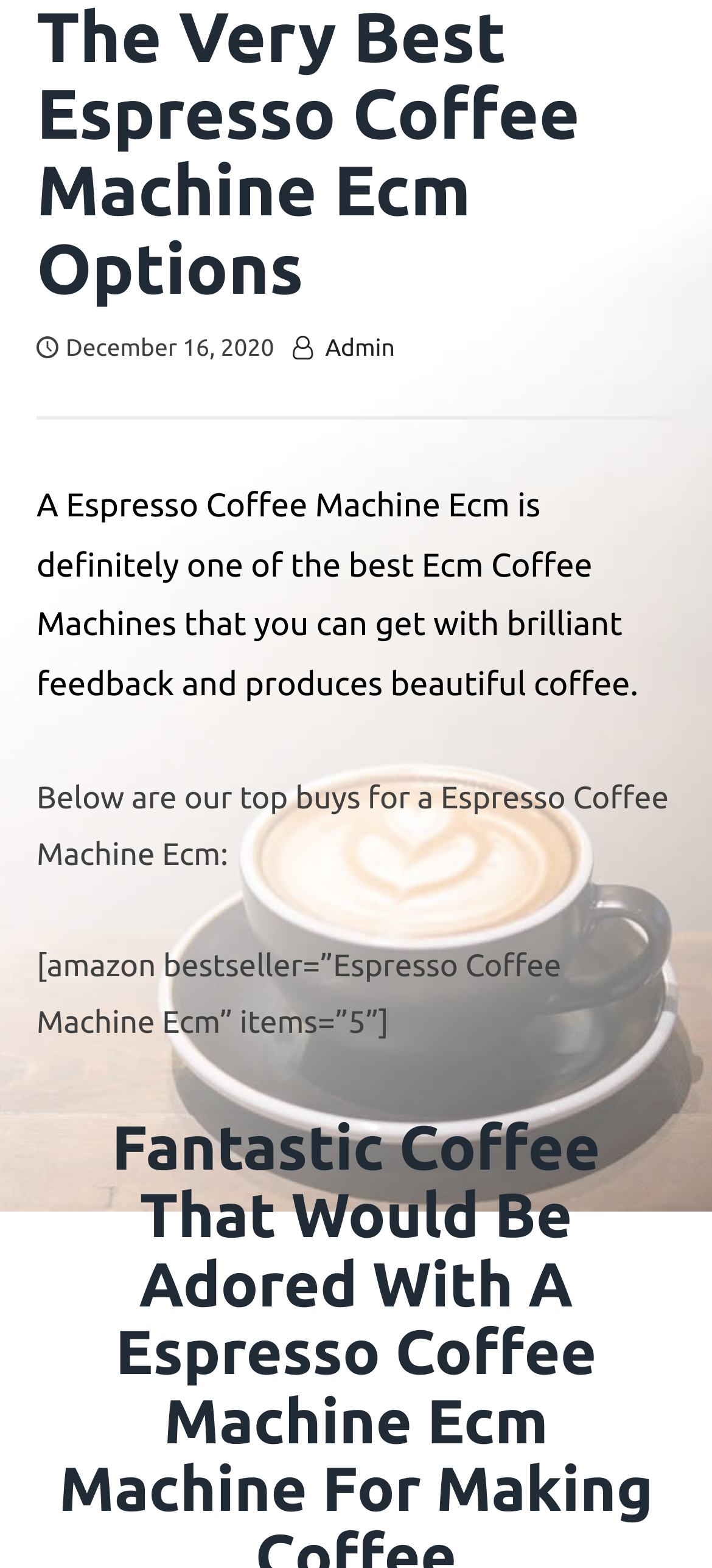How many items are listed on the webpage?
Please answer using one word or phrase, based on the screenshot.

5